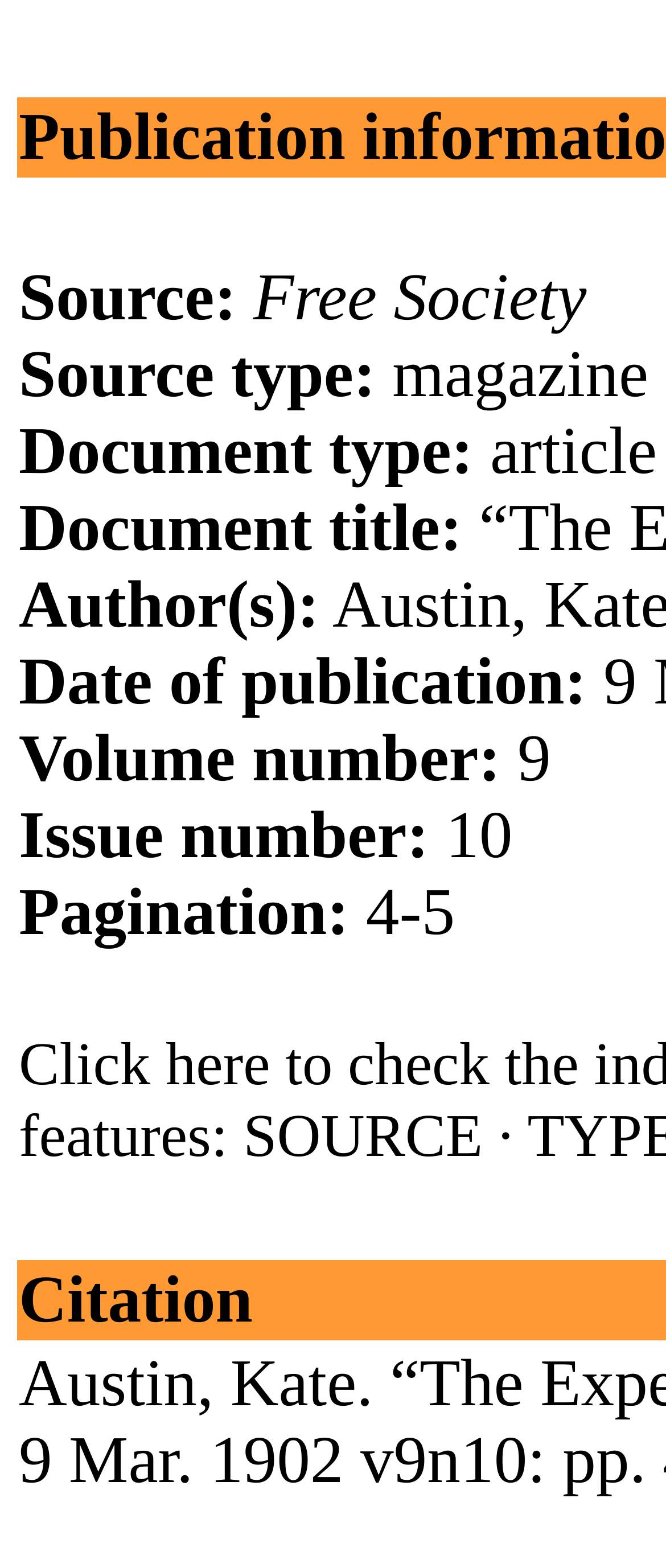What is the document type?
Using the visual information, reply with a single word or short phrase.

article